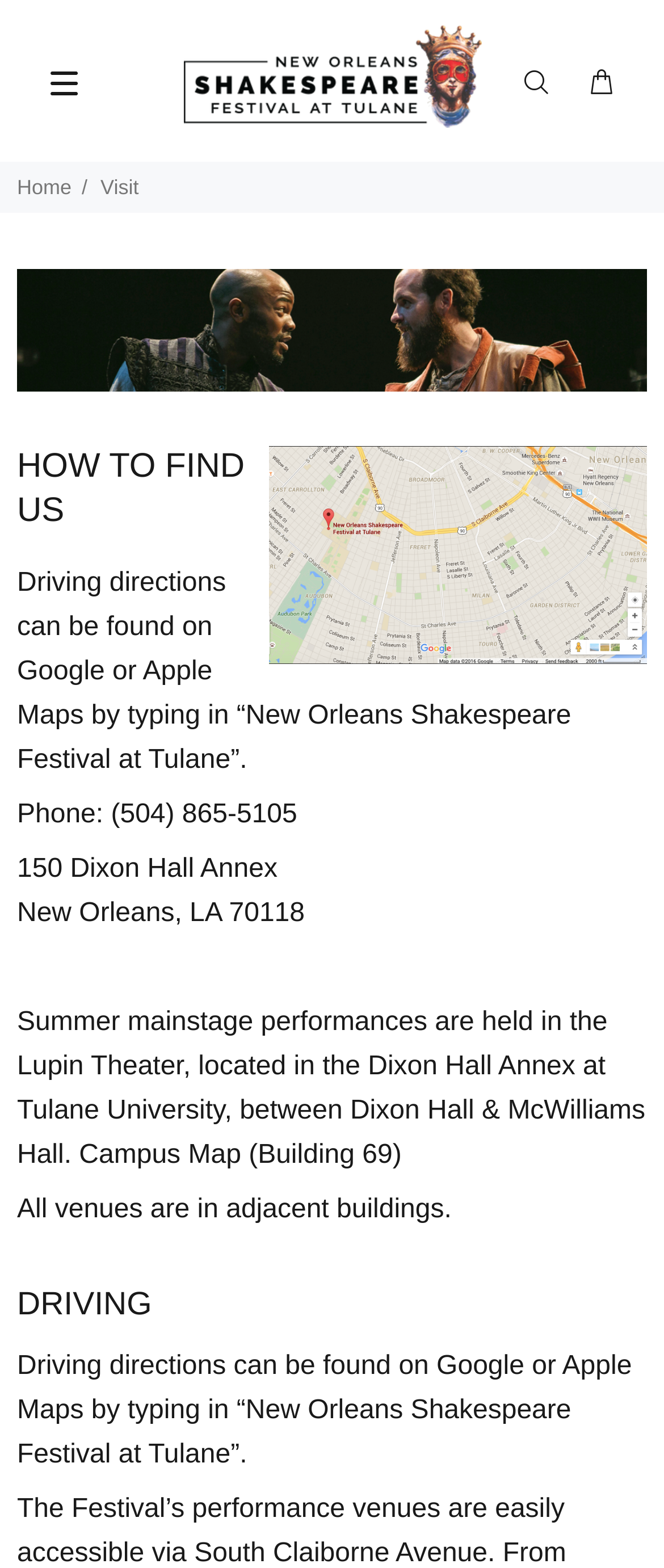Based on the provided description, "150 Dixon Hall Annex", find the bounding box of the corresponding UI element in the screenshot.

[0.026, 0.545, 0.418, 0.563]